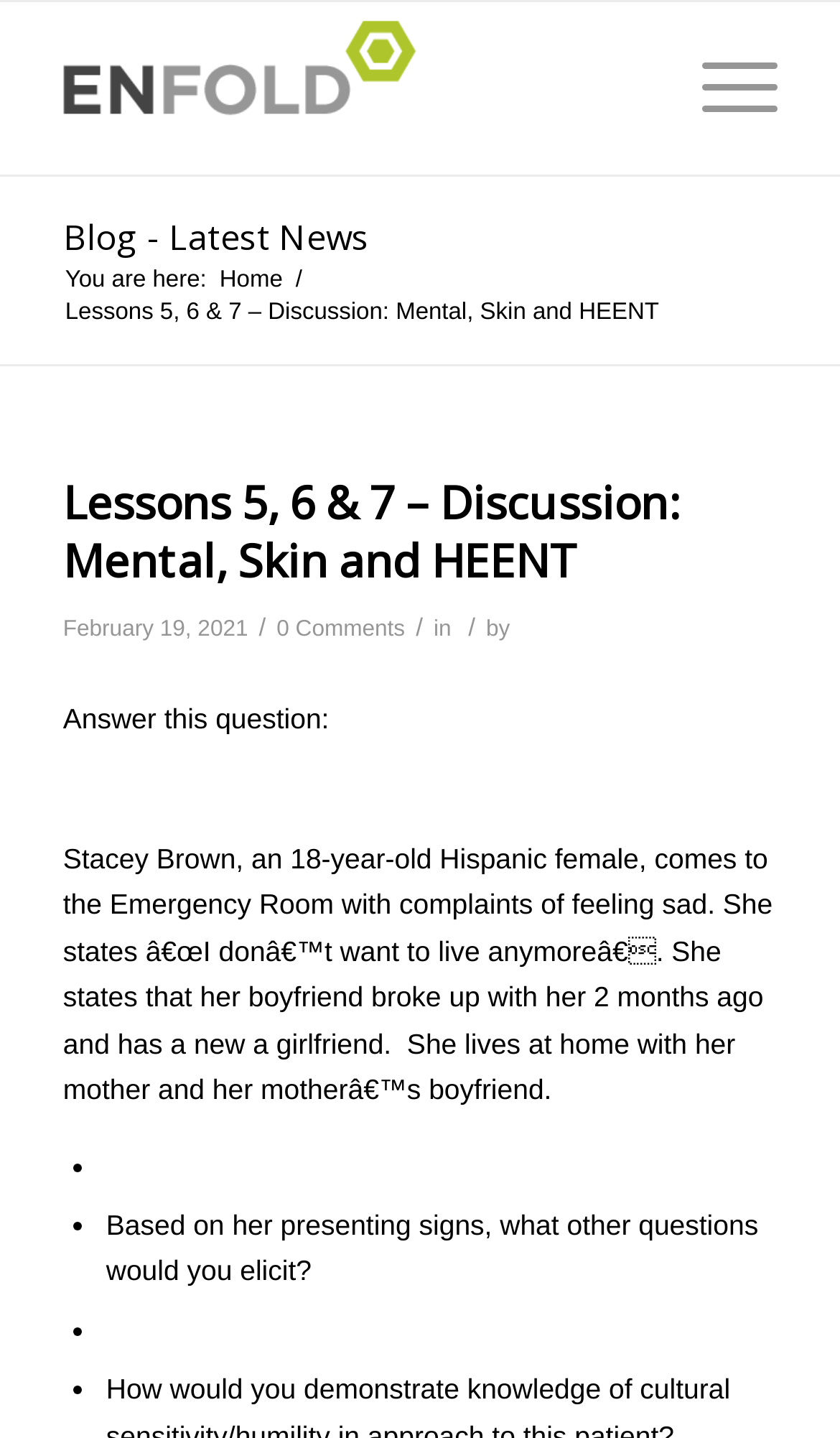What is Stacey Brown's age?
Can you provide a detailed and comprehensive answer to the question?

According to the patient case description, Stacey Brown is an 18-year-old Hispanic female.